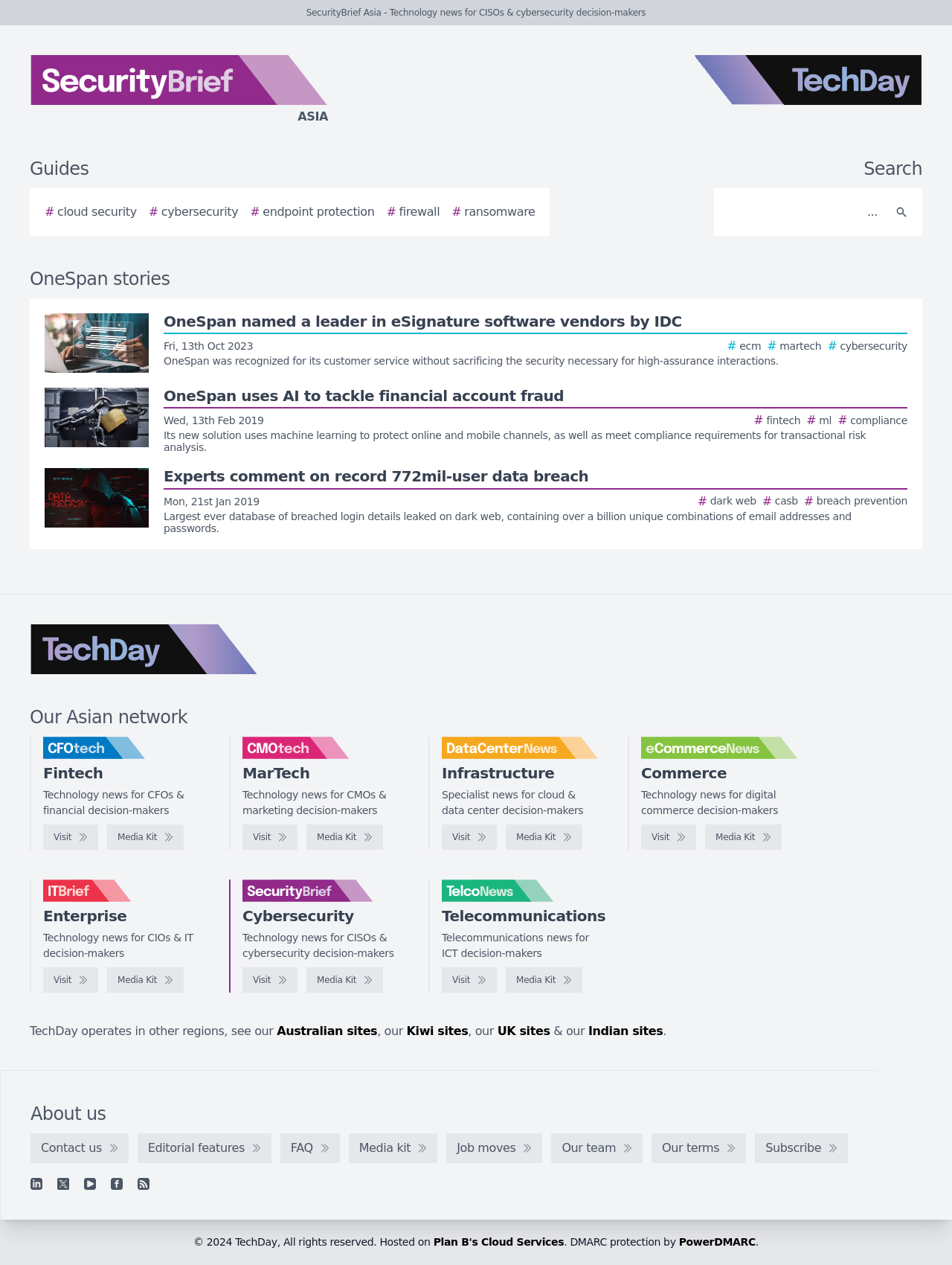Please provide a detailed answer to the question below by examining the image:
What is the category of the news for CFOs?

I looked at the section for CFOs and found that it is categorized under 'Fintech'.